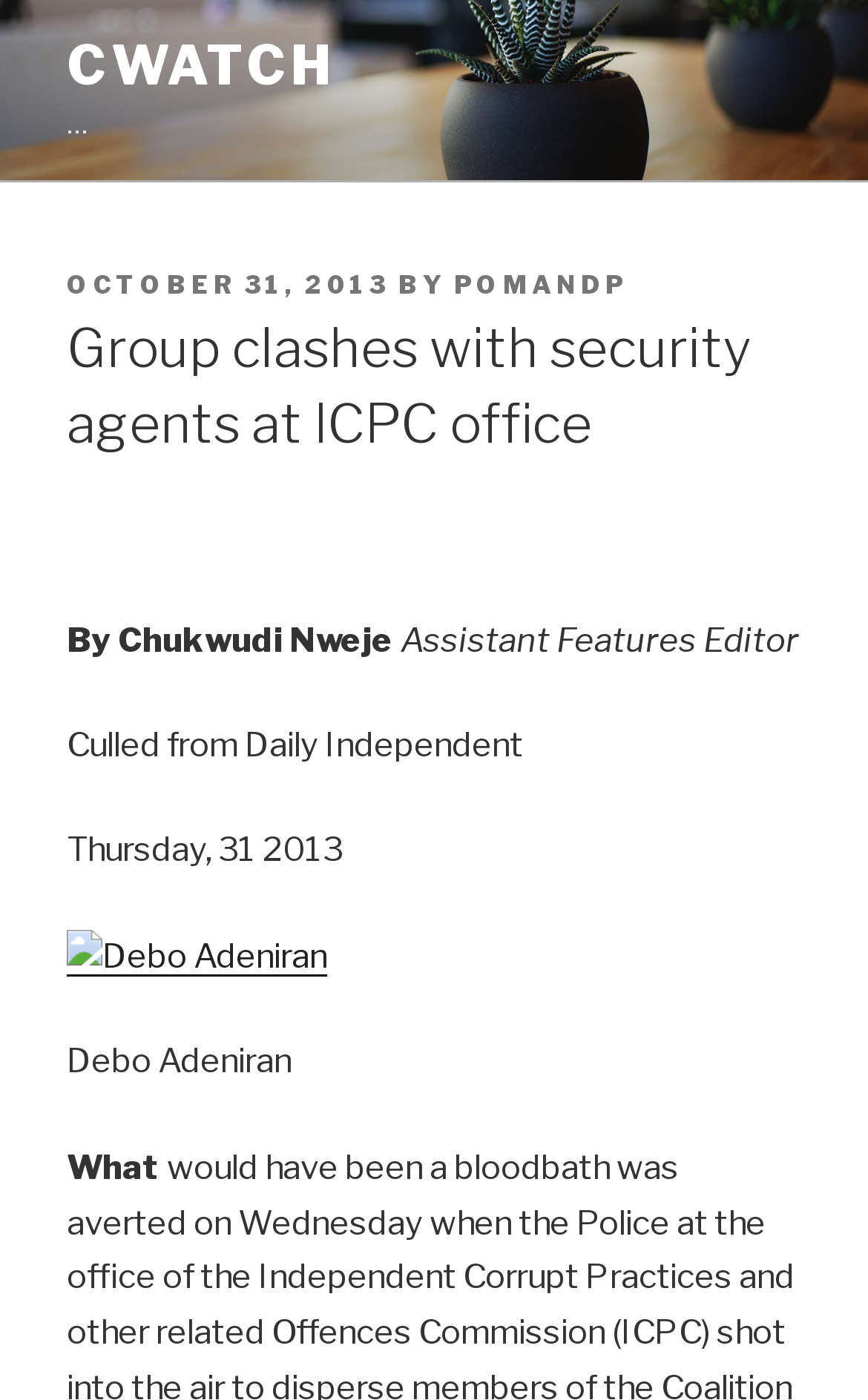Refer to the image and provide an in-depth answer to the question: 
Who is the author of the article?

I found the author's name by looking at the section below the main heading, where it says 'By Chukwudi Nweje'. This indicates that Chukwudi Nweje is the author of the article.